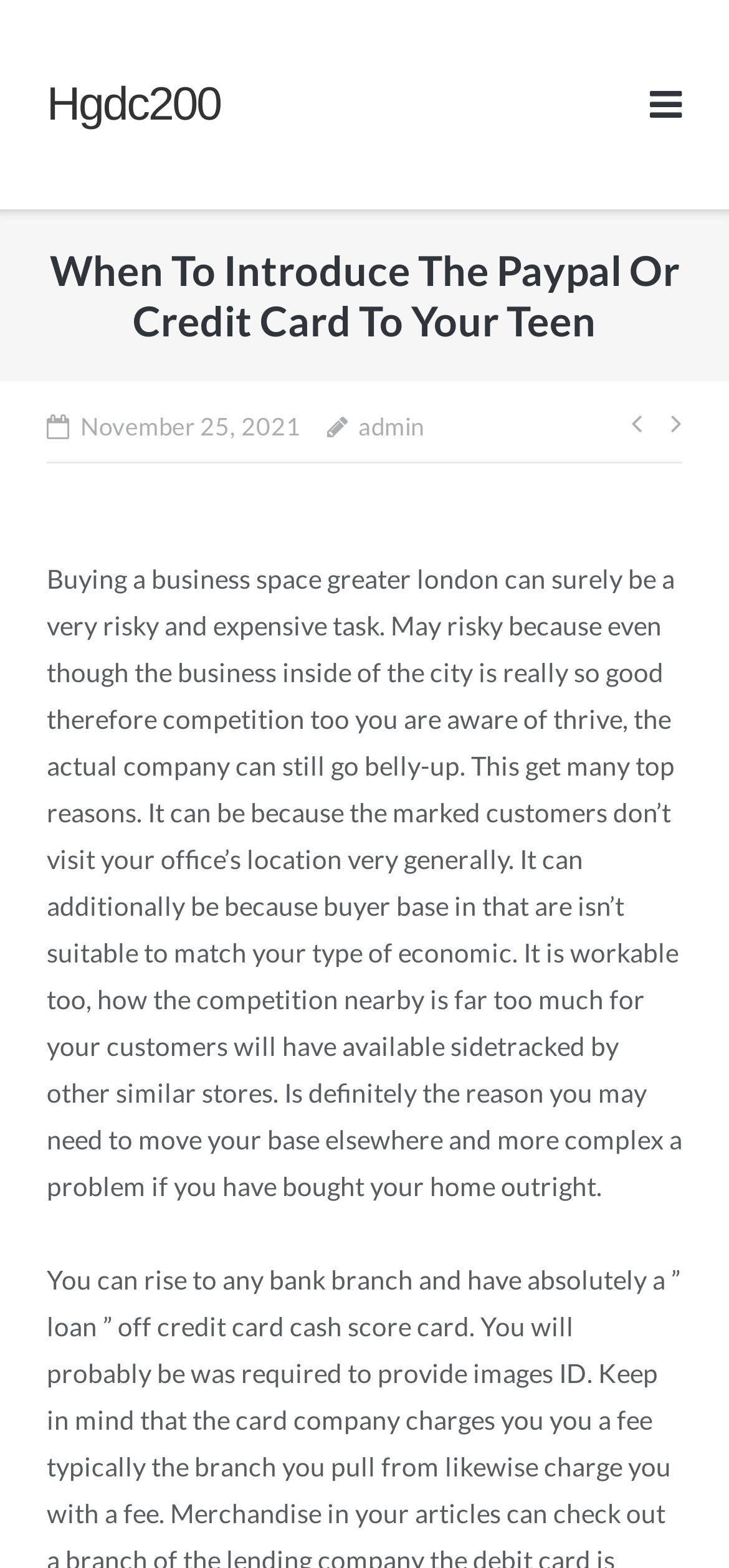Please examine the image and provide a detailed answer to the question: How many links are there in the Post navigation section?

I counted the number of links in the Post navigation section by looking at the navigation element 'Posts' and its child links, which include '' and ''.